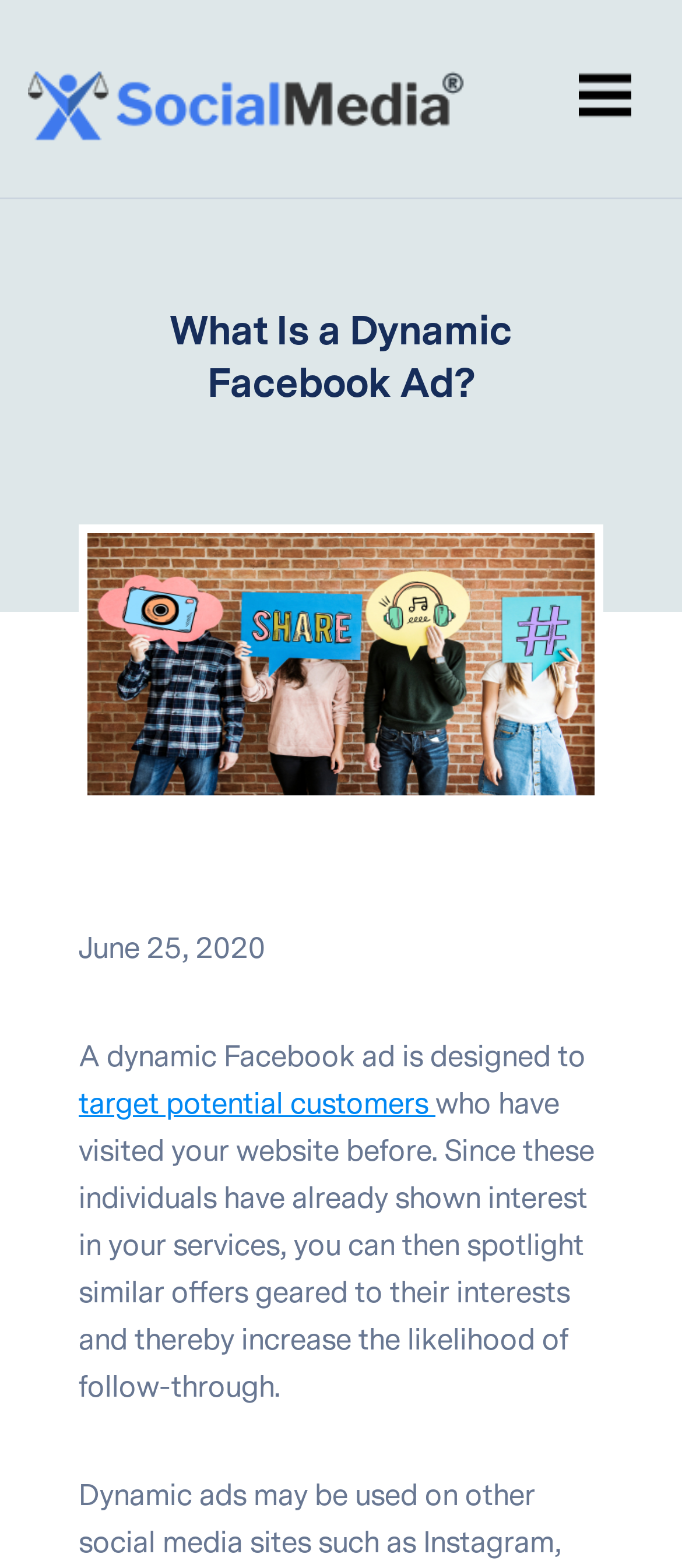What is the purpose of a dynamic Facebook ad?
Give a thorough and detailed response to the question.

I inferred the purpose of a dynamic Facebook ad by reading the static text element that describes what a dynamic Facebook ad is, which mentions targeting potential customers who have visited the website before.